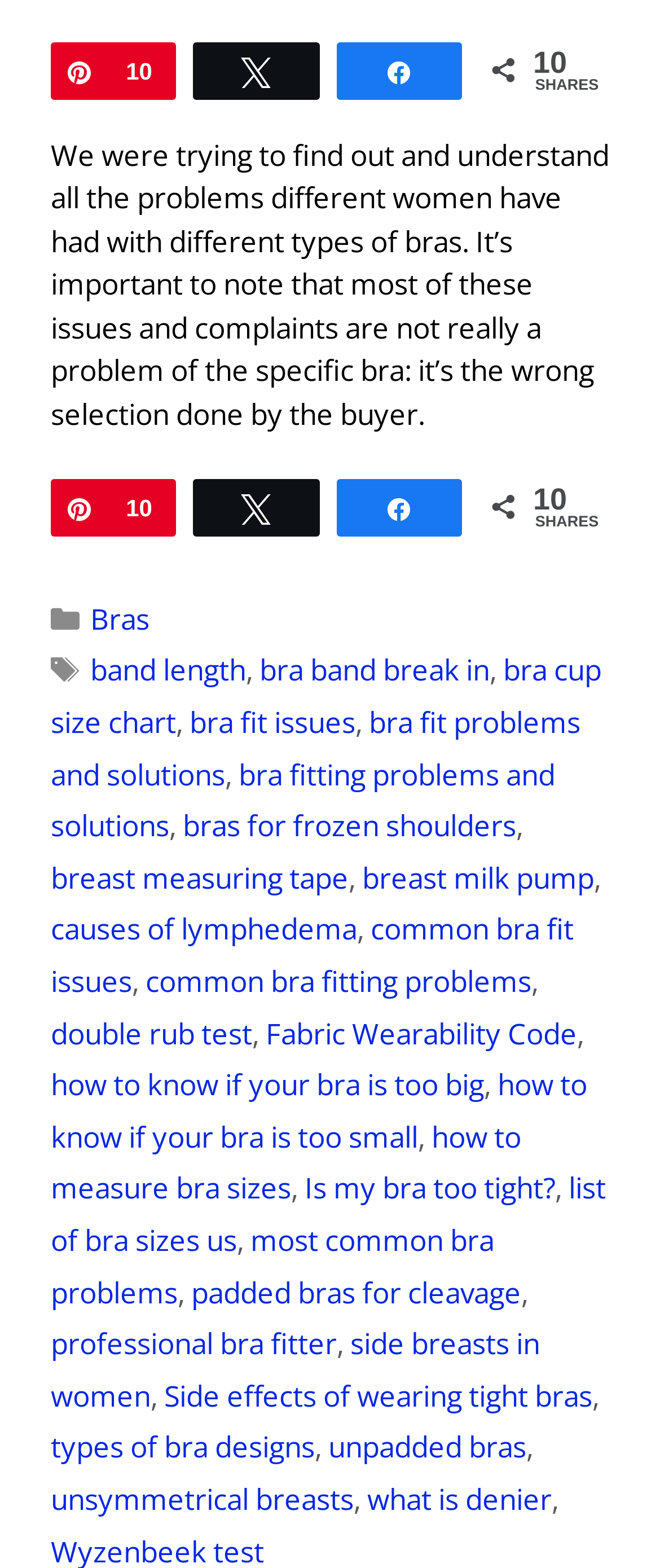Determine the bounding box coordinates of the target area to click to execute the following instruction: "Read about 'bra fit issues'."

[0.287, 0.448, 0.538, 0.473]